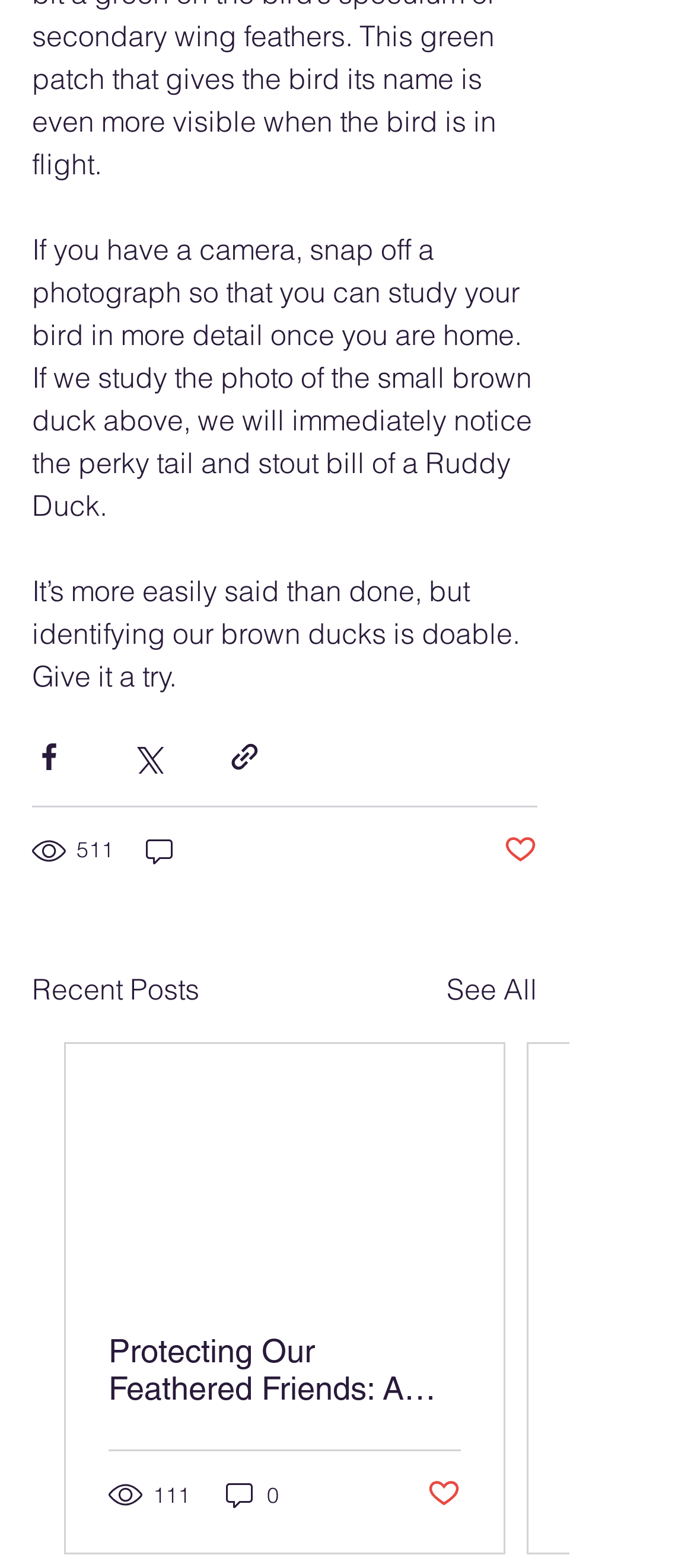Determine the bounding box coordinates of the clickable element necessary to fulfill the instruction: "See All". Provide the coordinates as four float numbers within the 0 to 1 range, i.e., [left, top, right, bottom].

[0.644, 0.617, 0.774, 0.644]